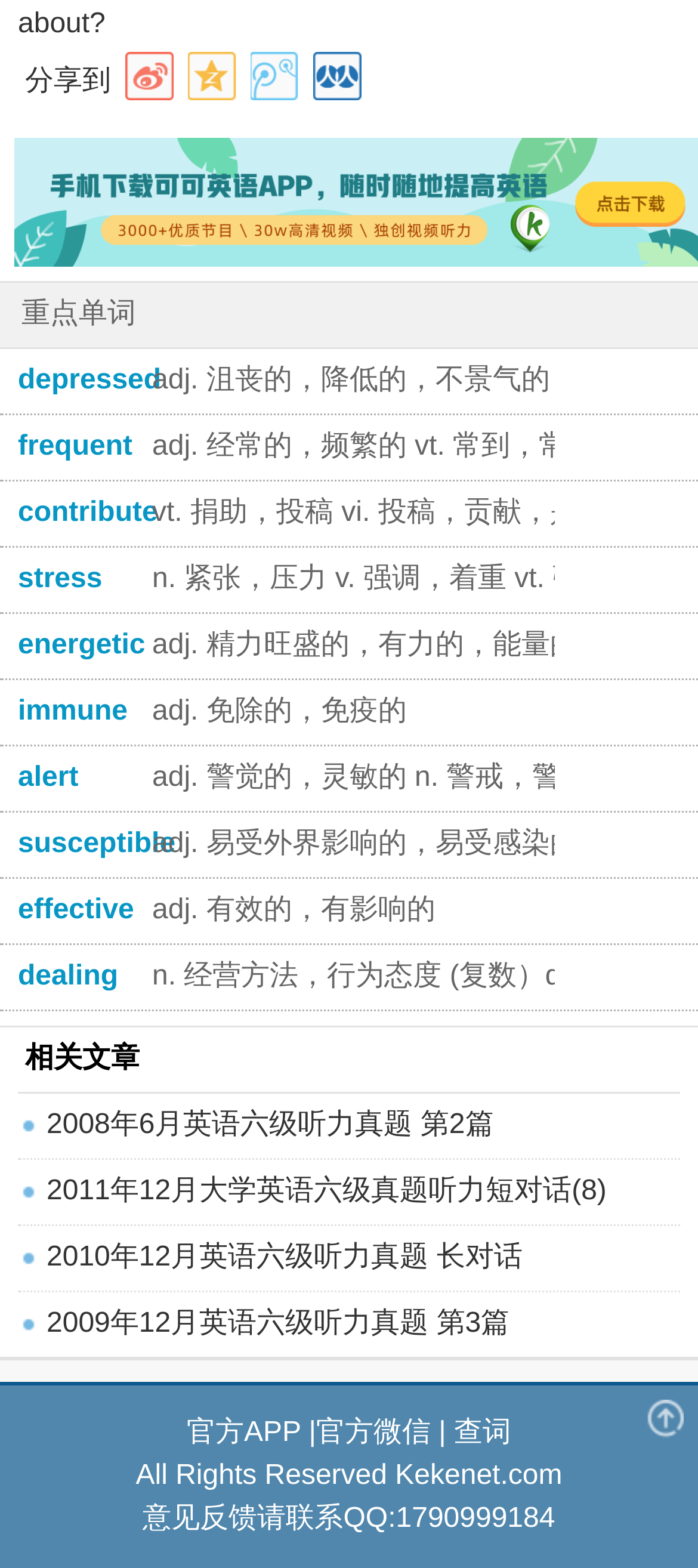How many links are there in the '相关文章' section? Examine the screenshot and reply using just one word or a brief phrase.

4